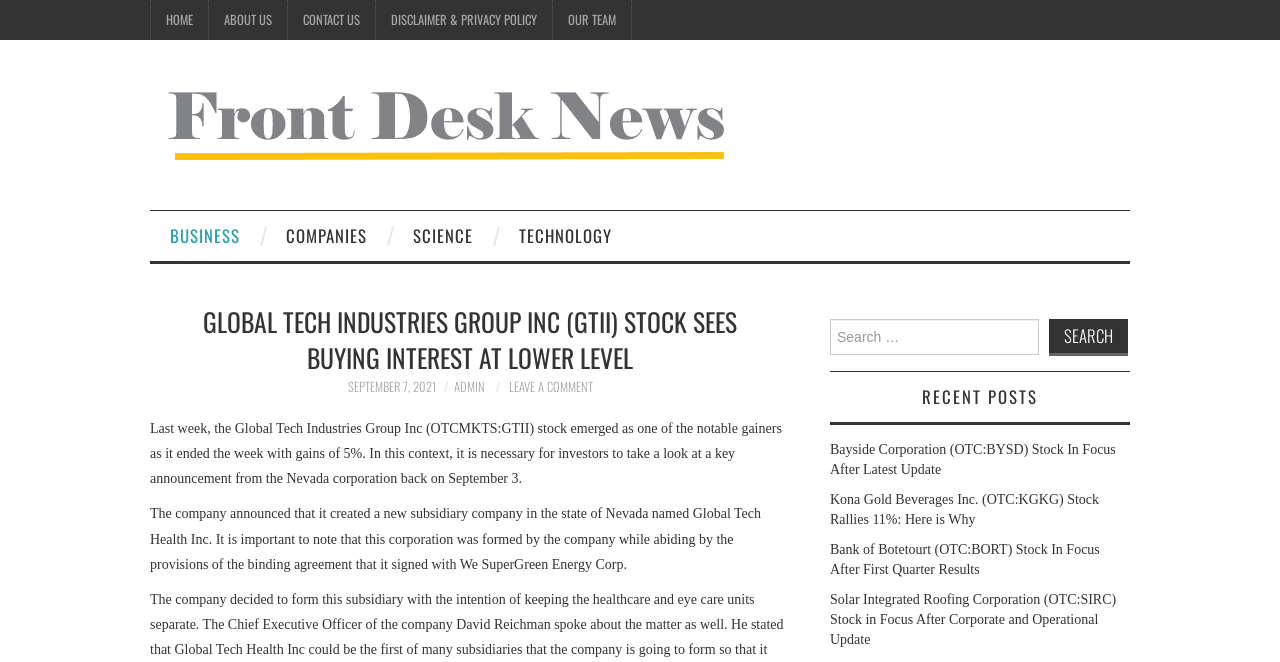Determine the bounding box coordinates for the UI element with the following description: "Contact Us". The coordinates should be four float numbers between 0 and 1, represented as [left, top, right, bottom].

[0.225, 0.0, 0.293, 0.06]